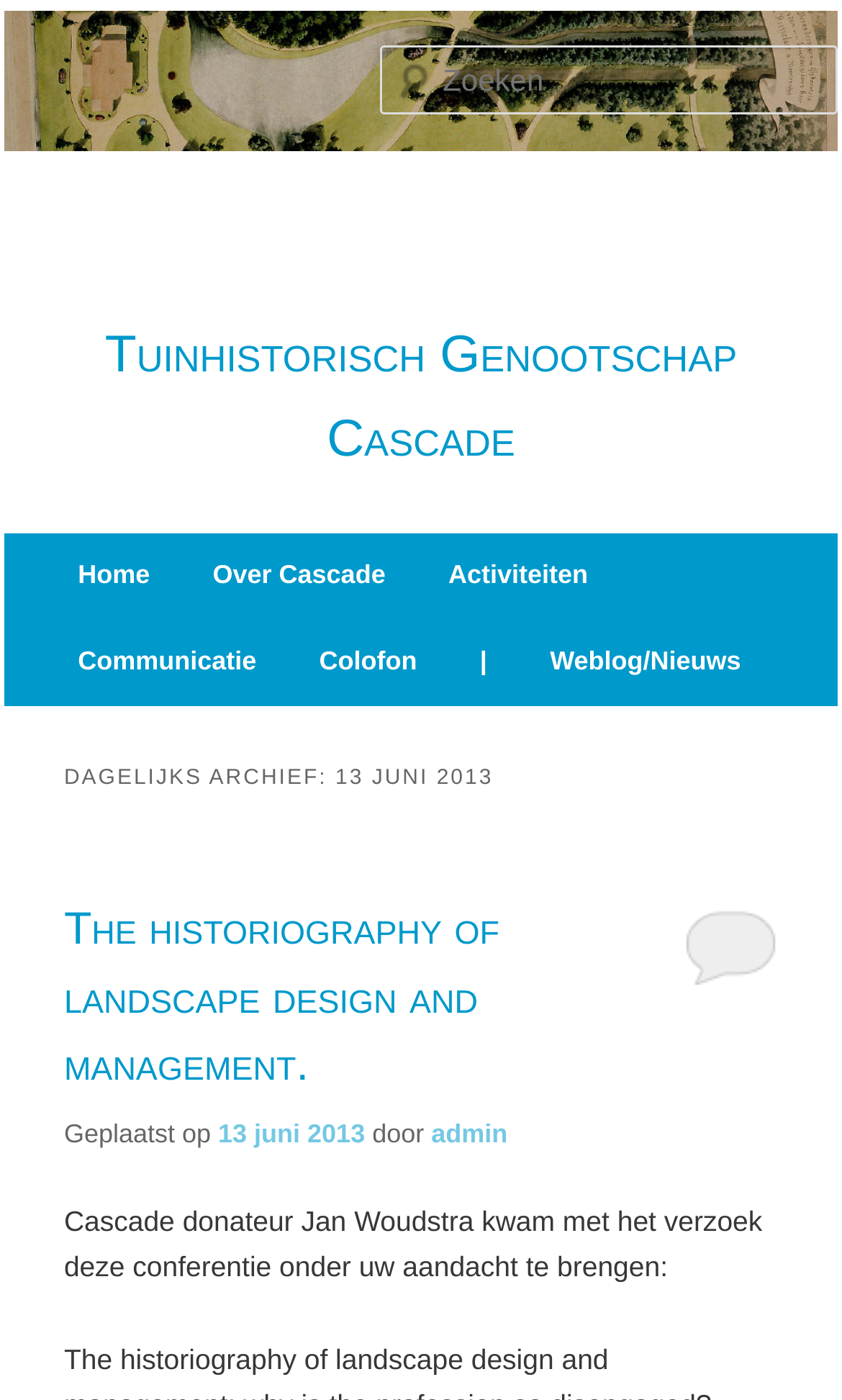What is the topic of the historiography?
Based on the screenshot, give a detailed explanation to answer the question.

I found the answer by looking at the heading element with the text 'The historiography of landscape design and management.' which indicates the topic of the historiography.